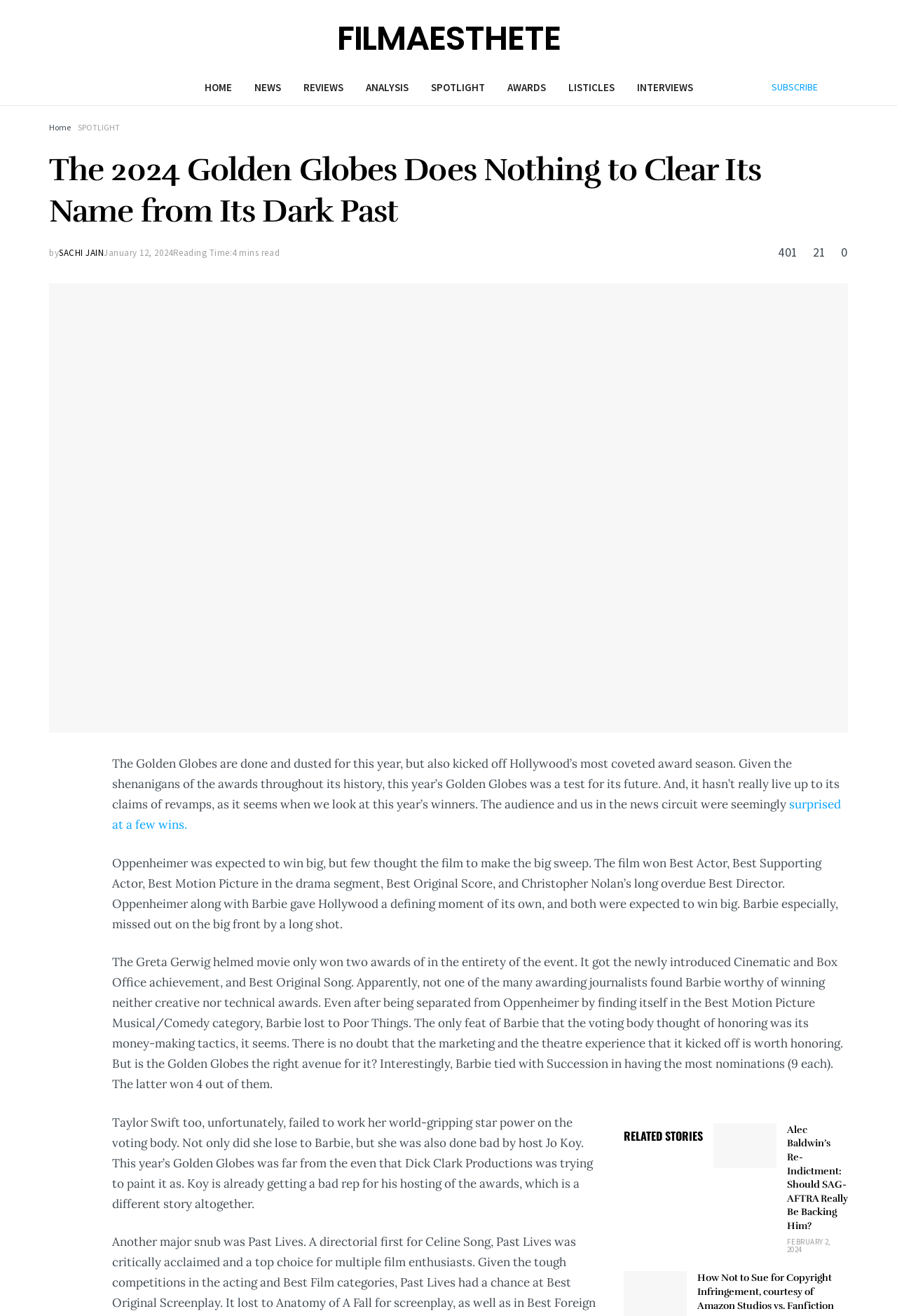Please specify the bounding box coordinates in the format (top-left x, top-left y, bottom-right x, bottom-right y), with all values as floating point numbers between 0 and 1. Identify the bounding box of the UI element described by: February 2, 2024

[0.877, 0.94, 0.926, 0.953]